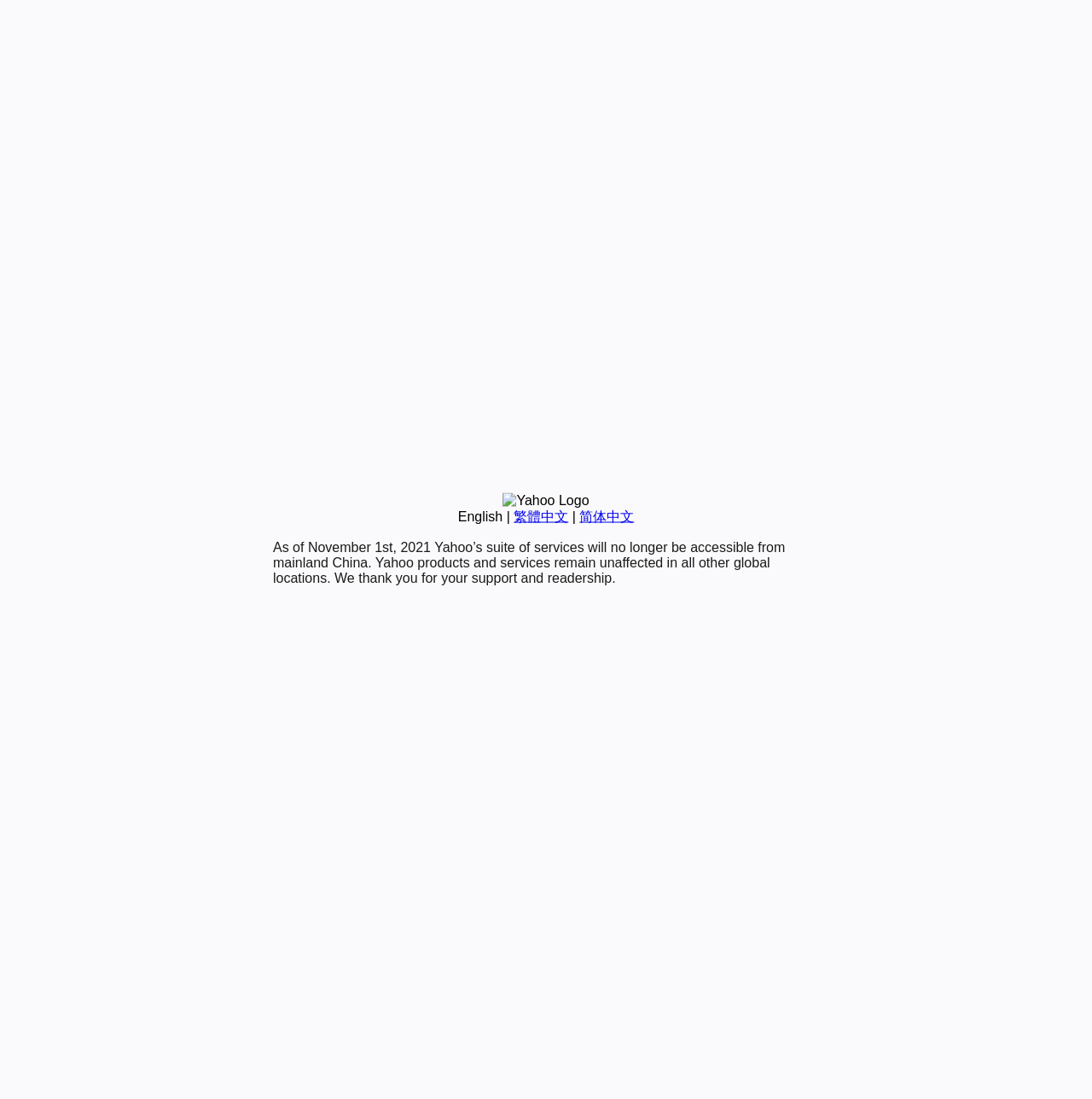Given the element description, predict the bounding box coordinates in the format (top-left x, top-left y, bottom-right x, bottom-right y). Make sure all values are between 0 and 1. Here is the element description: 简体中文

[0.531, 0.463, 0.581, 0.476]